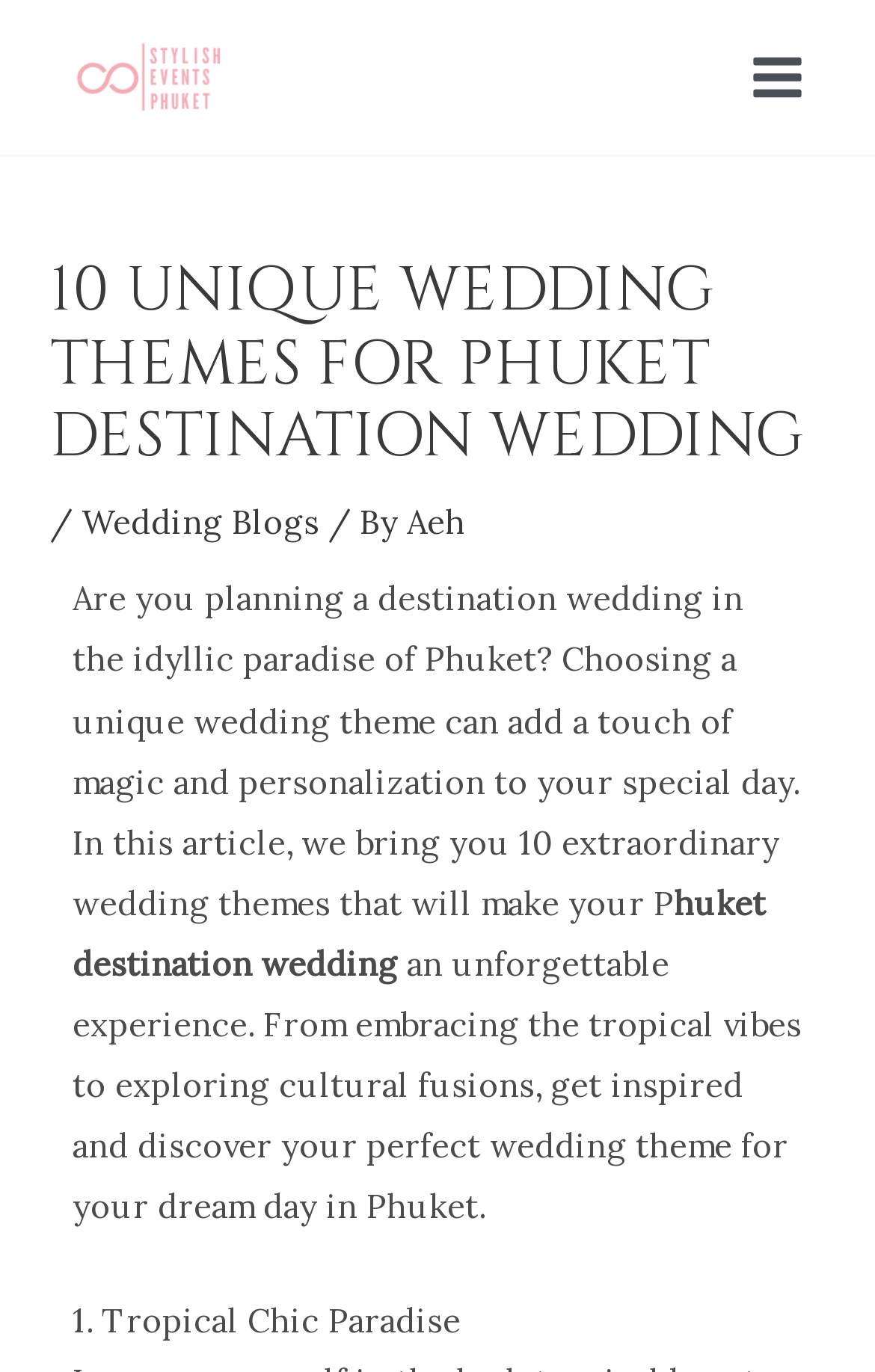Offer a detailed explanation of the webpage layout and contents.

The webpage is about discovering unique wedding themes for a Phuket destination wedding. At the top left, there is a link to "Luxury Wedding Planner in Phuket Thailand" accompanied by an image. On the top right, there is a button labeled "Main Menu" with an image next to it. 

Below the top section, there is a large header that spans almost the entire width of the page, with the title "10 UNIQUE WEDDING THEMES FOR PHUKET DESTINATION WEDDING" in bold font. Underneath the title, there is a navigation section with a slash separator, followed by links to "Wedding Blogs" and "Aeh". 

The main content of the page starts with a paragraph of text that introduces the idea of choosing a unique wedding theme for a Phuket destination wedding. The text is divided into three sections, with the first section describing the benefits of a unique theme, the second section mentioning the article's content, and the third section providing a teaser for the themes to be explored. 

Below the introductory text, there is a subheading "1. Tropical Chic Paradise" that marks the beginning of the list of unique wedding themes.